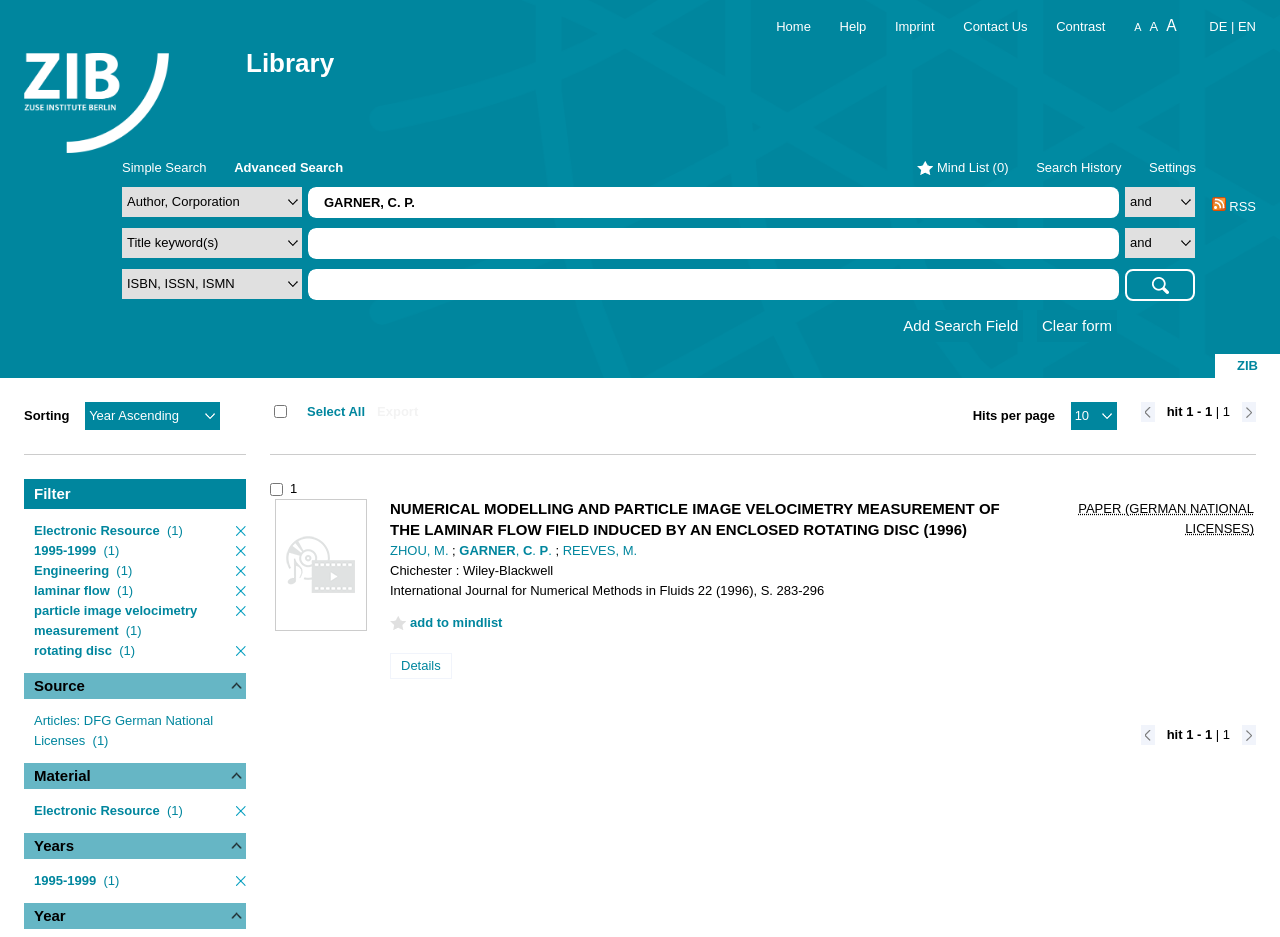Please determine the bounding box coordinates of the clickable area required to carry out the following instruction: "Click on the ALBERT Base Instance link". The coordinates must be four float numbers between 0 and 1, represented as [left, top, right, bottom].

[0.019, 0.057, 0.132, 0.137]